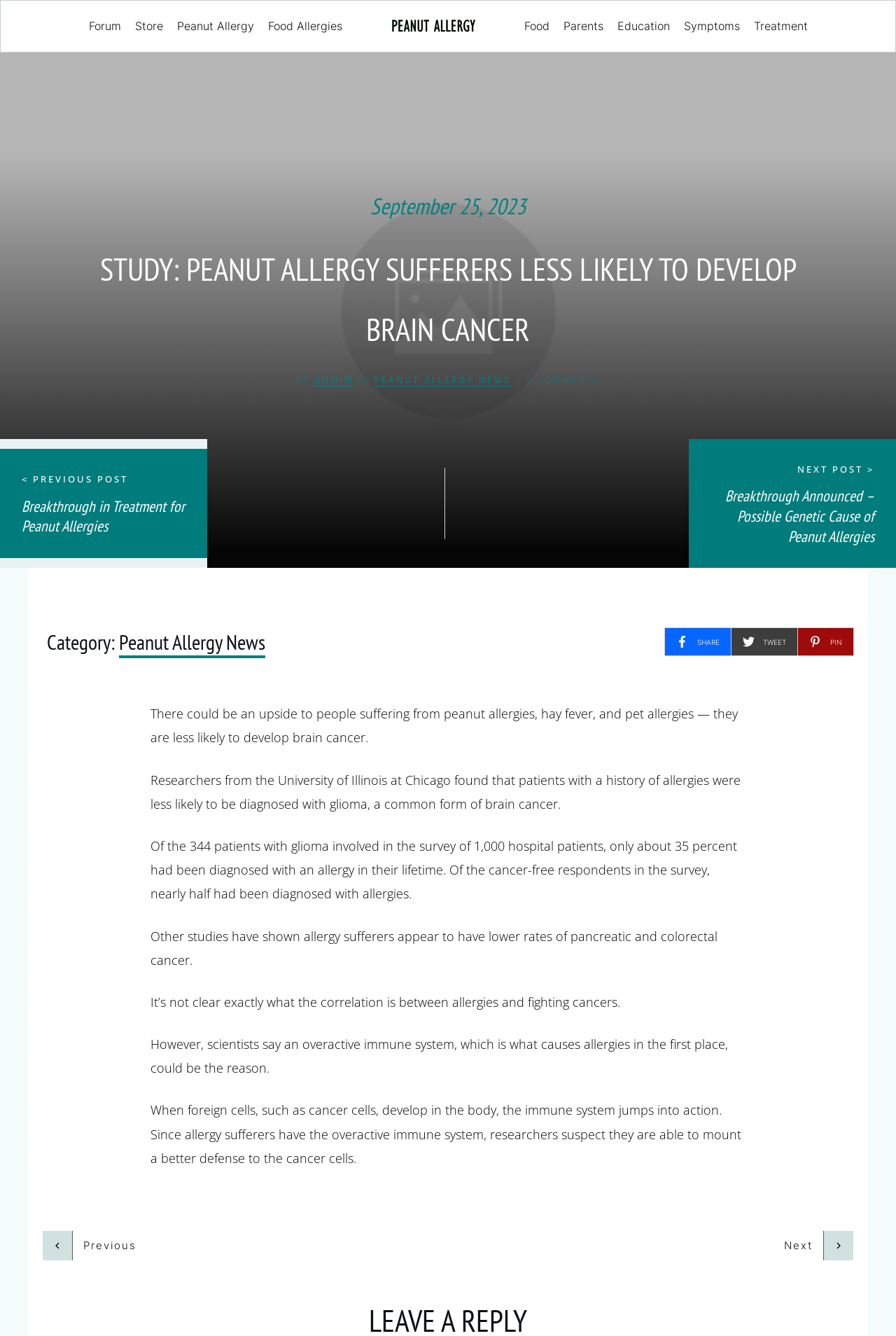What percentage of patients with glioma had been diagnosed with an allergy?
Refer to the image and answer the question using a single word or phrase.

About 35 percent